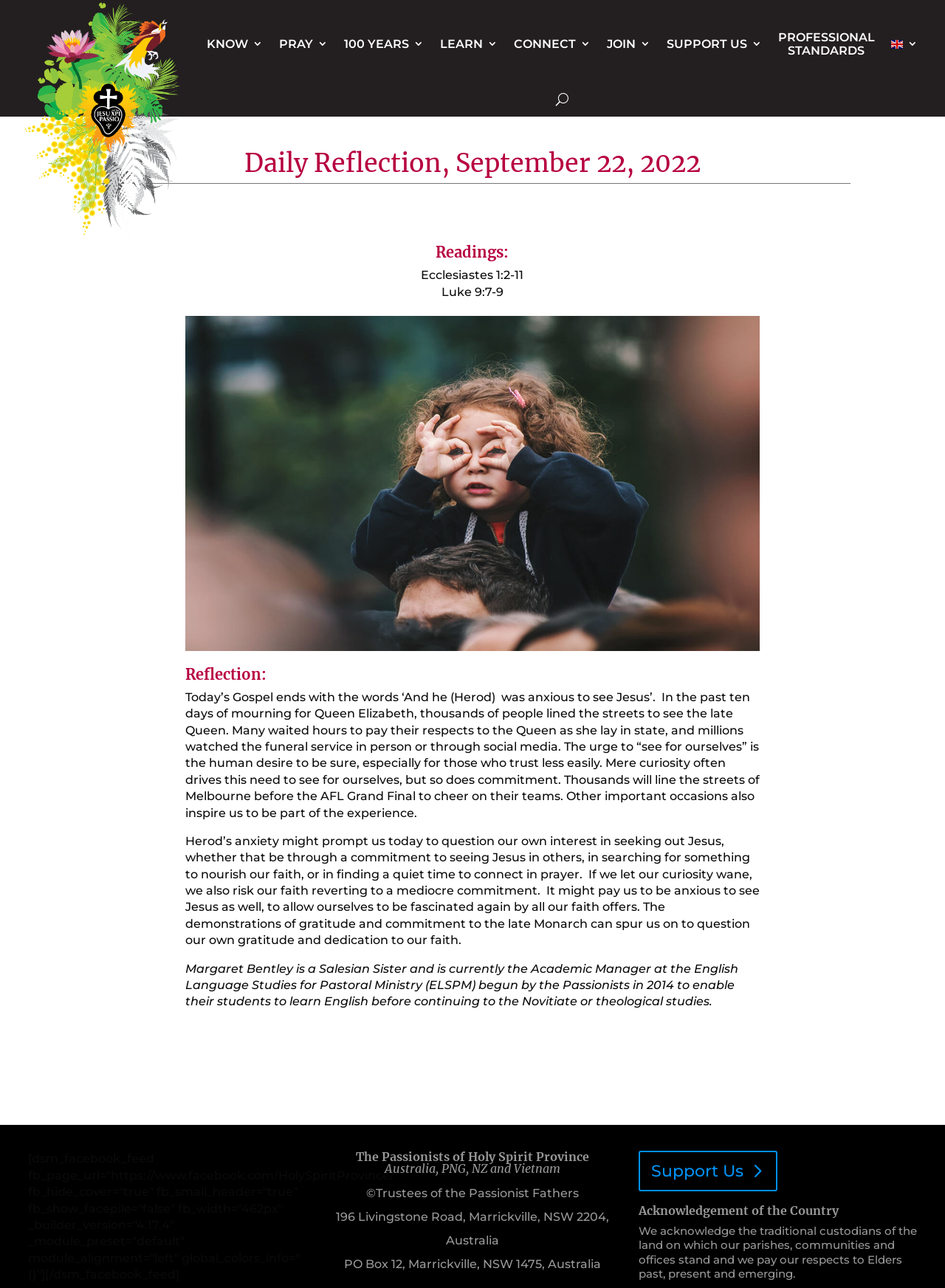Find the bounding box coordinates of the element you need to click on to perform this action: 'Click the 'KNOW 3' link'. The coordinates should be represented by four float values between 0 and 1, in the format [left, top, right, bottom].

[0.219, 0.001, 0.278, 0.067]